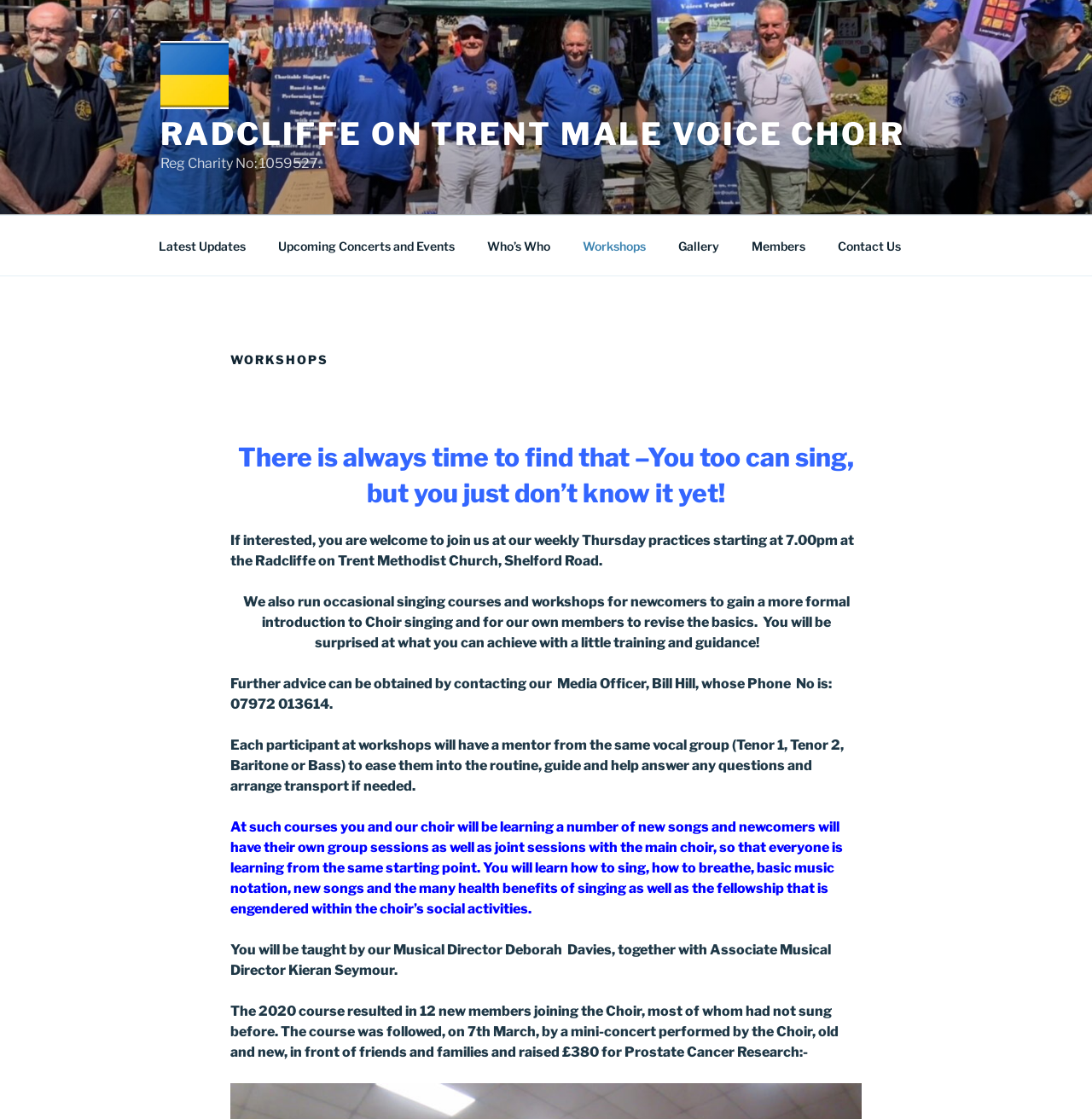Identify the bounding box coordinates of the region that needs to be clicked to carry out this instruction: "Click on the 'Contact Us' link". Provide these coordinates as four float numbers ranging from 0 to 1, i.e., [left, top, right, bottom].

[0.753, 0.201, 0.838, 0.238]